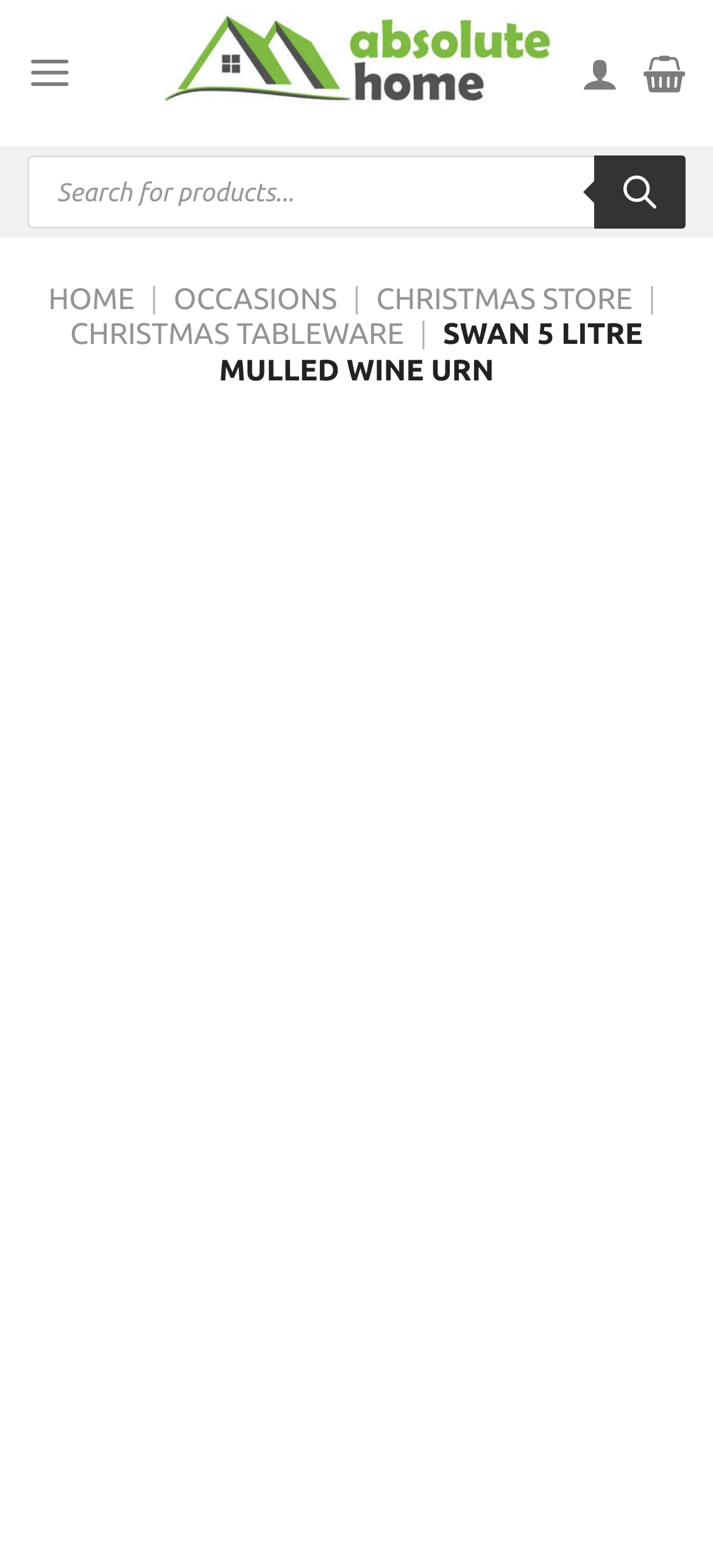Respond to the question below with a concise word or phrase:
What is the name of the product on this page?

Swan 5 Litre Mulled Wine Urn